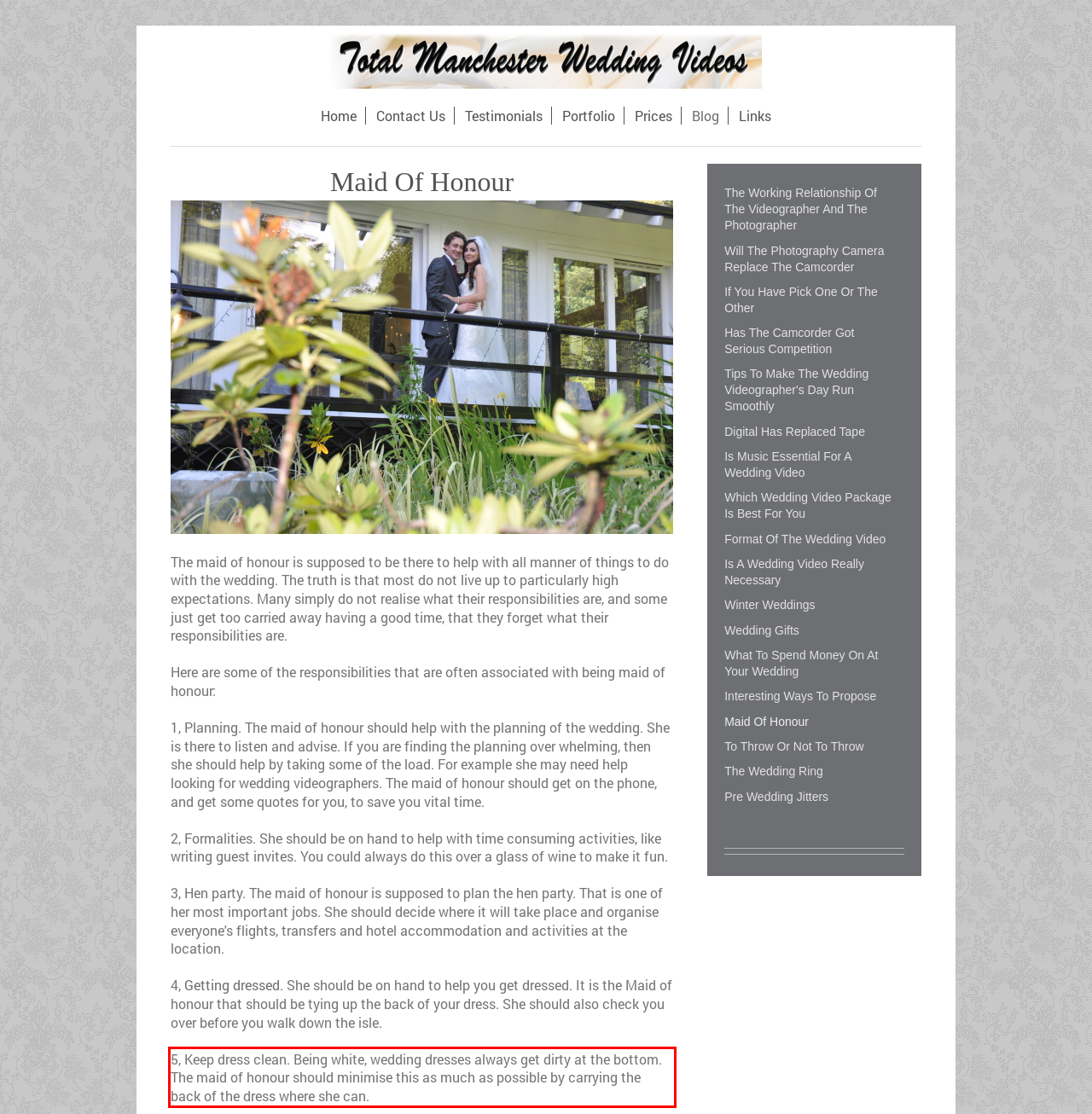Given a screenshot of a webpage with a red bounding box, please identify and retrieve the text inside the red rectangle.

5, Keep dress clean. Being white, wedding dresses always get dirty at the bottom. The maid of honour should minimise this as much as possible by carrying the back of the dress where she can.